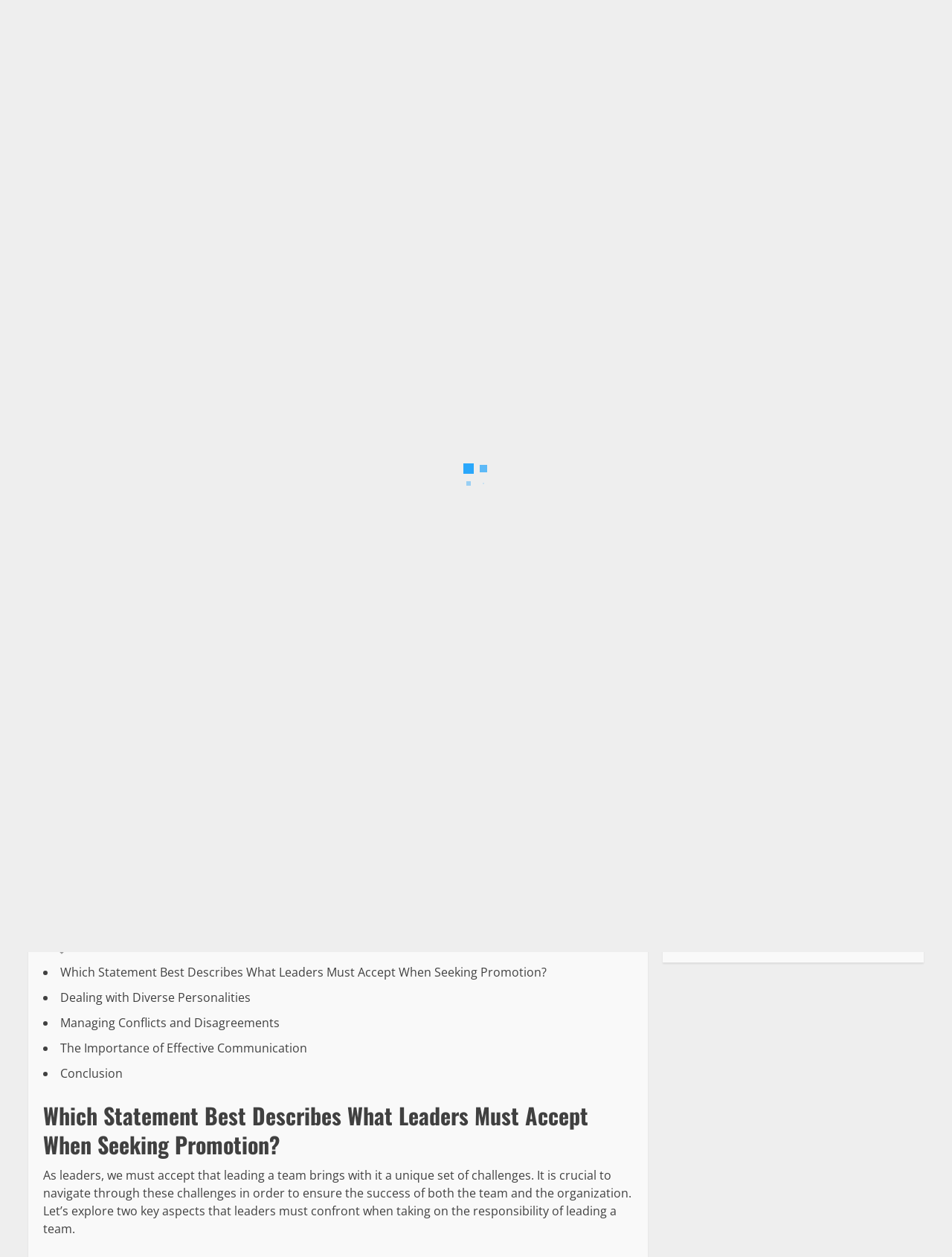Generate the text content of the main heading of the webpage.

Challenges Faced by Leaders: Which Statement Best Describes What Leaders Must Accept When Seeking Promotion?